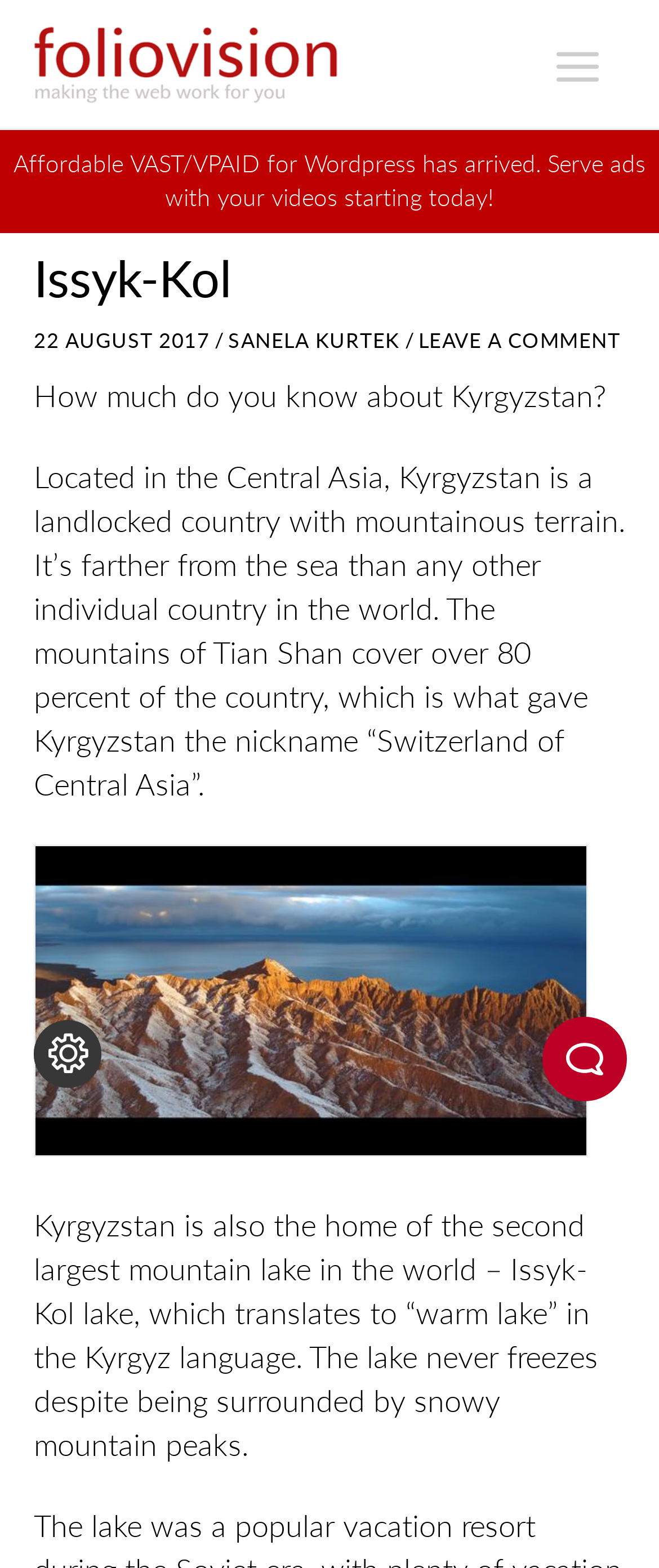Please determine the bounding box coordinates for the UI element described here. Use the format (top-left x, top-left y, bottom-right x, bottom-right y) with values bounded between 0 and 1: Foliovision

[0.051, 0.009, 0.513, 0.073]